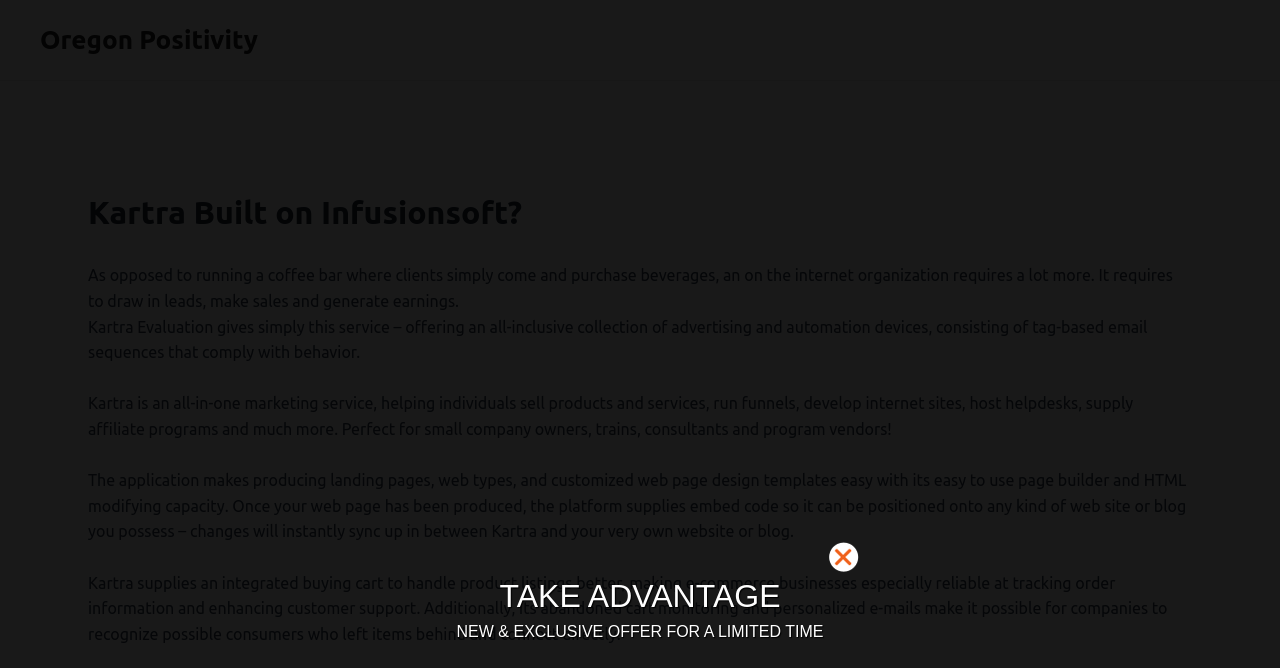What is the purpose of Kartra's abandoned cart monitoring?
Answer the question with a detailed explanation, including all necessary information.

Kartra's abandoned cart monitoring is used to recognize potential customers who left items behind and connect directly with them. This is stated in the StaticText element with the text 'Additionally, its abandoned cart monitoring and personalized e-mails make it possible for companies to recognize possible consumers who left items behind and connect directly.'